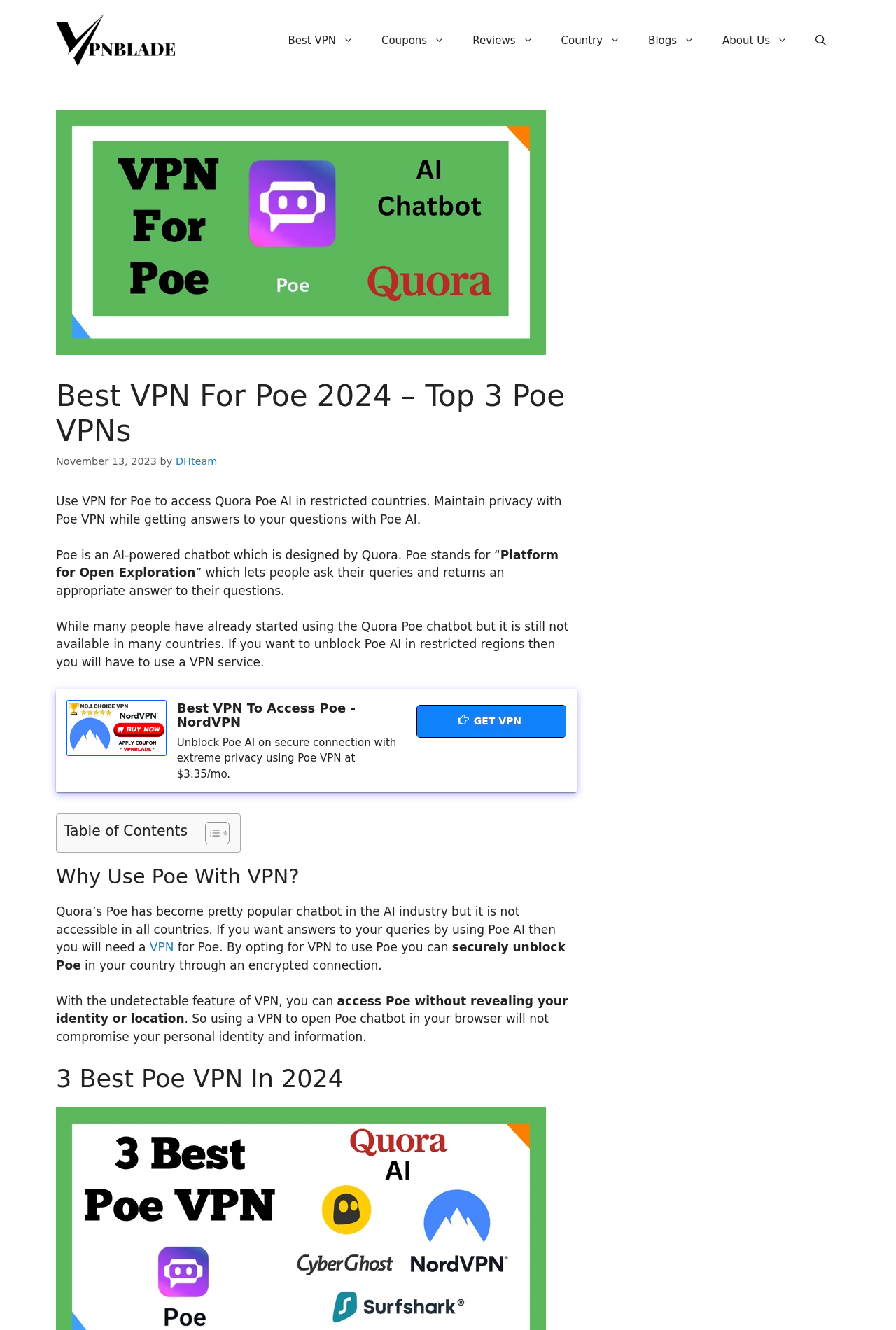Find the bounding box coordinates for the area you need to click to carry out the instruction: "Click on the 'Best VPN' link". The coordinates should be four float numbers between 0 and 1, indicated as [left, top, right, bottom].

[0.306, 0.015, 0.41, 0.046]